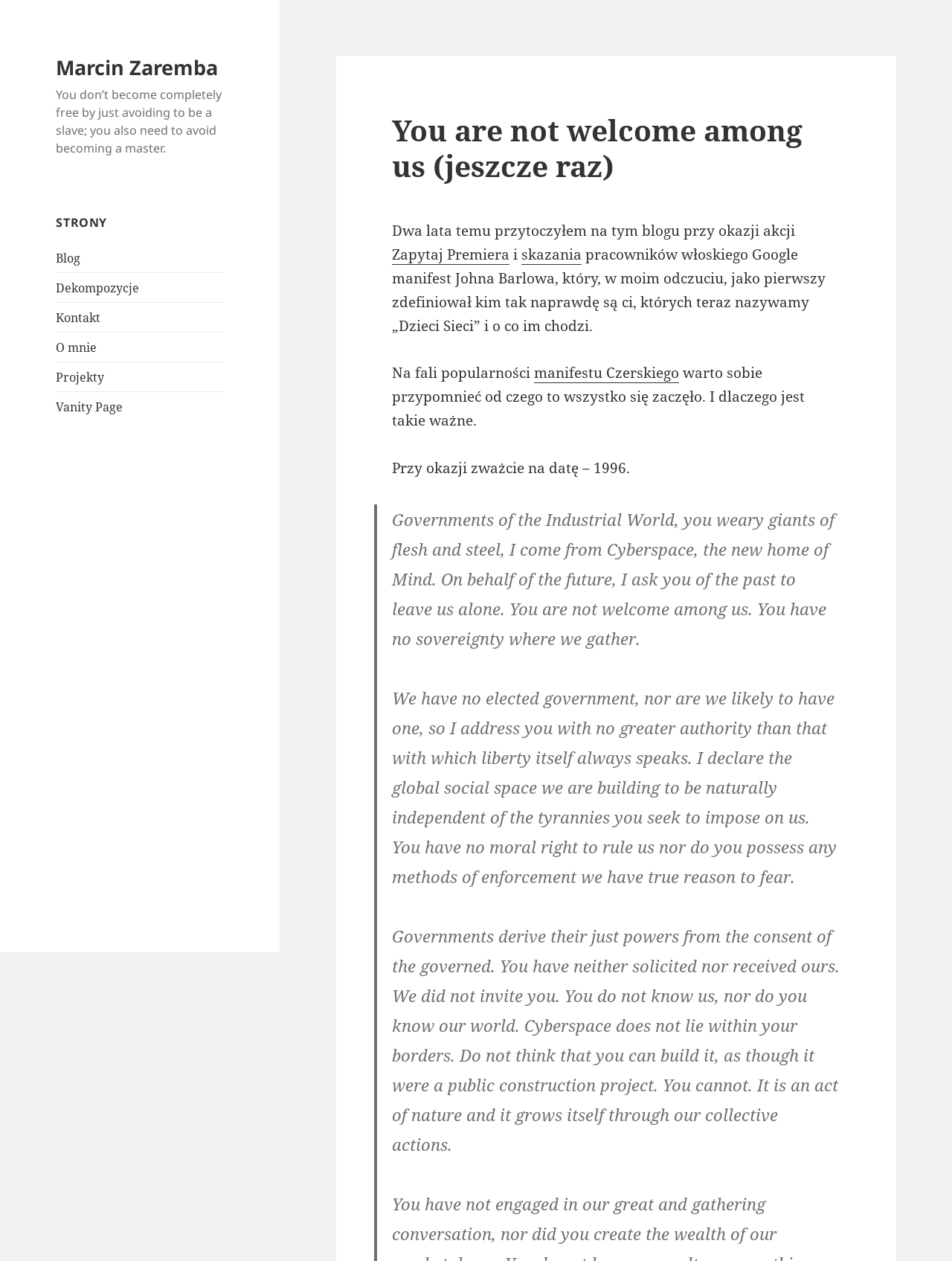What is the name of the author of this blog?
Look at the image and answer with only one word or phrase.

Marcin Zaremba